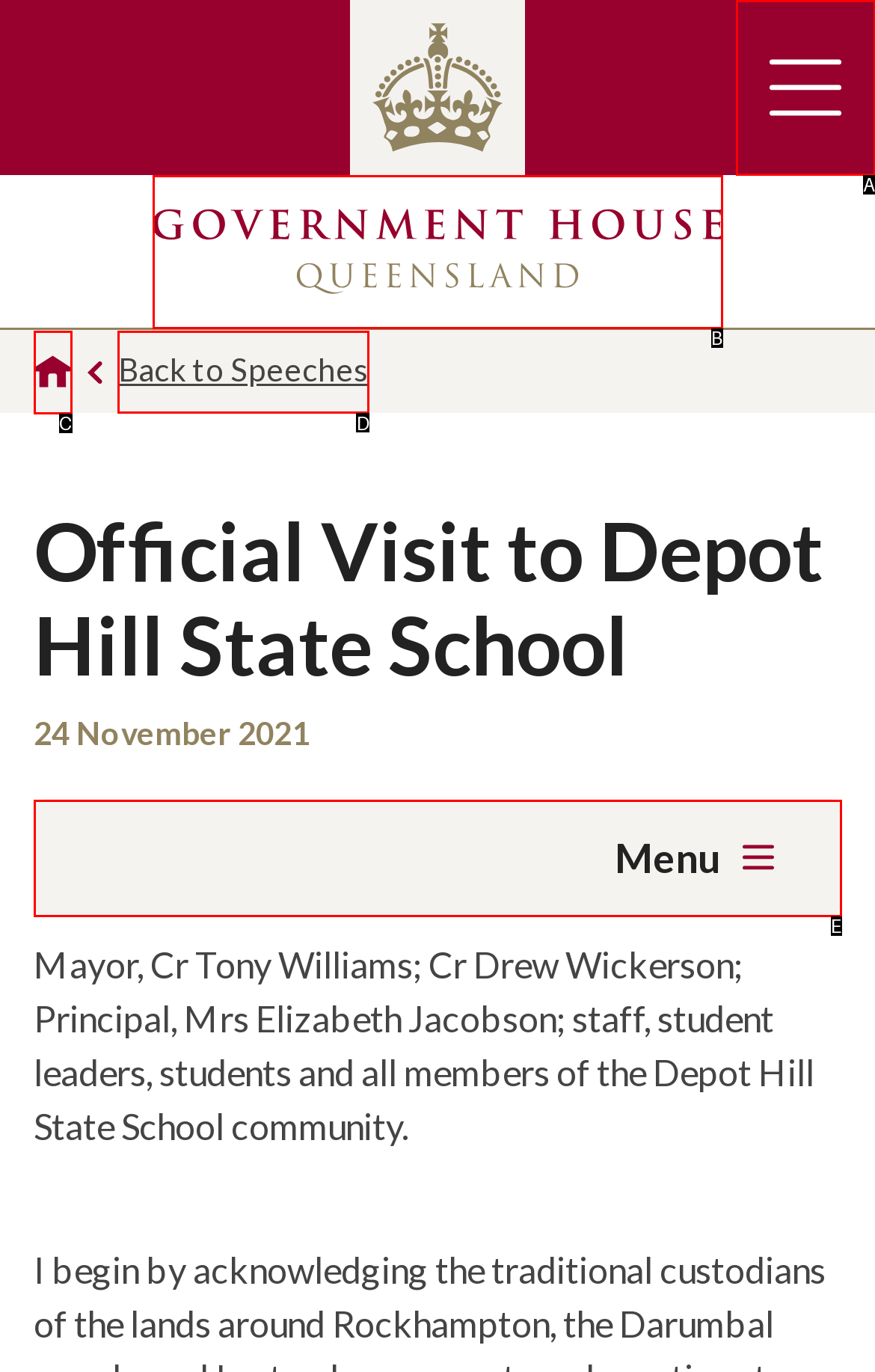Select the letter of the UI element that best matches: Homepage
Answer with the letter of the correct option directly.

C